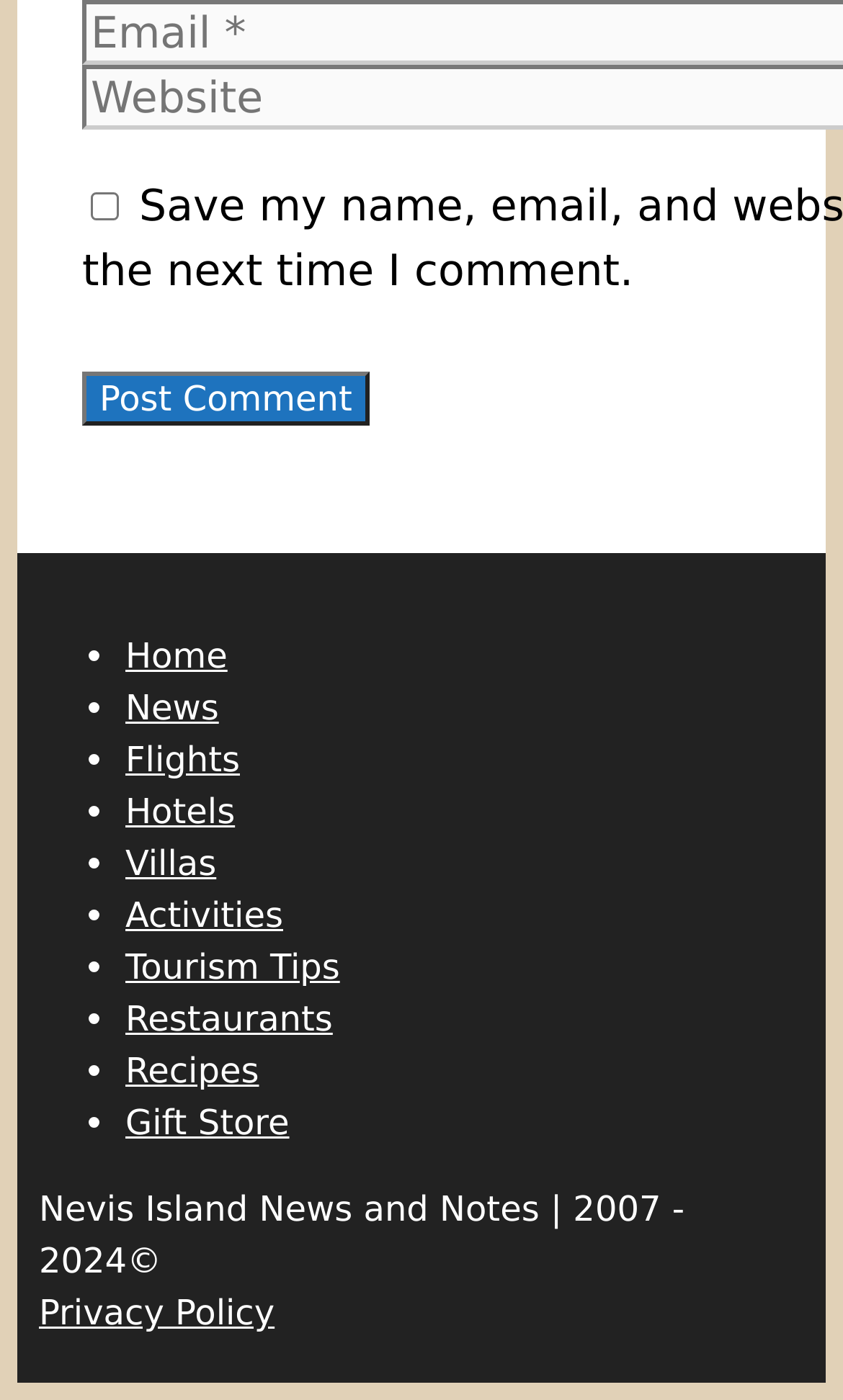Determine the bounding box coordinates of the clickable element to achieve the following action: 'Enter your name'. Provide the coordinates as four float values between 0 and 1, formatted as [left, top, right, bottom].

[0.097, 0.159, 0.249, 0.196]